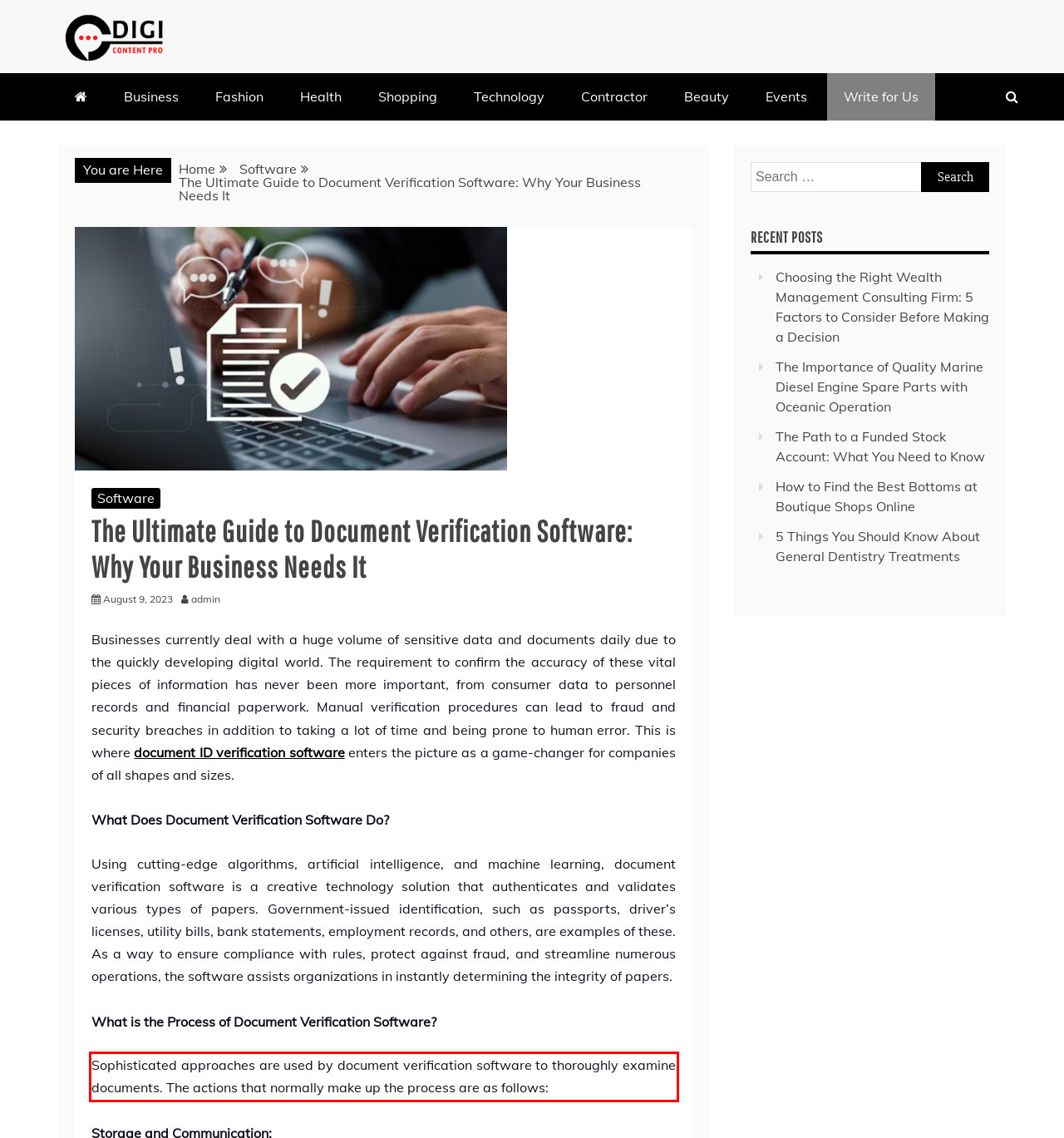Extract and provide the text found inside the red rectangle in the screenshot of the webpage.

Sophisticated approaches are used by document verification software to thoroughly examine documents. The actions that normally make up the process are as follows: